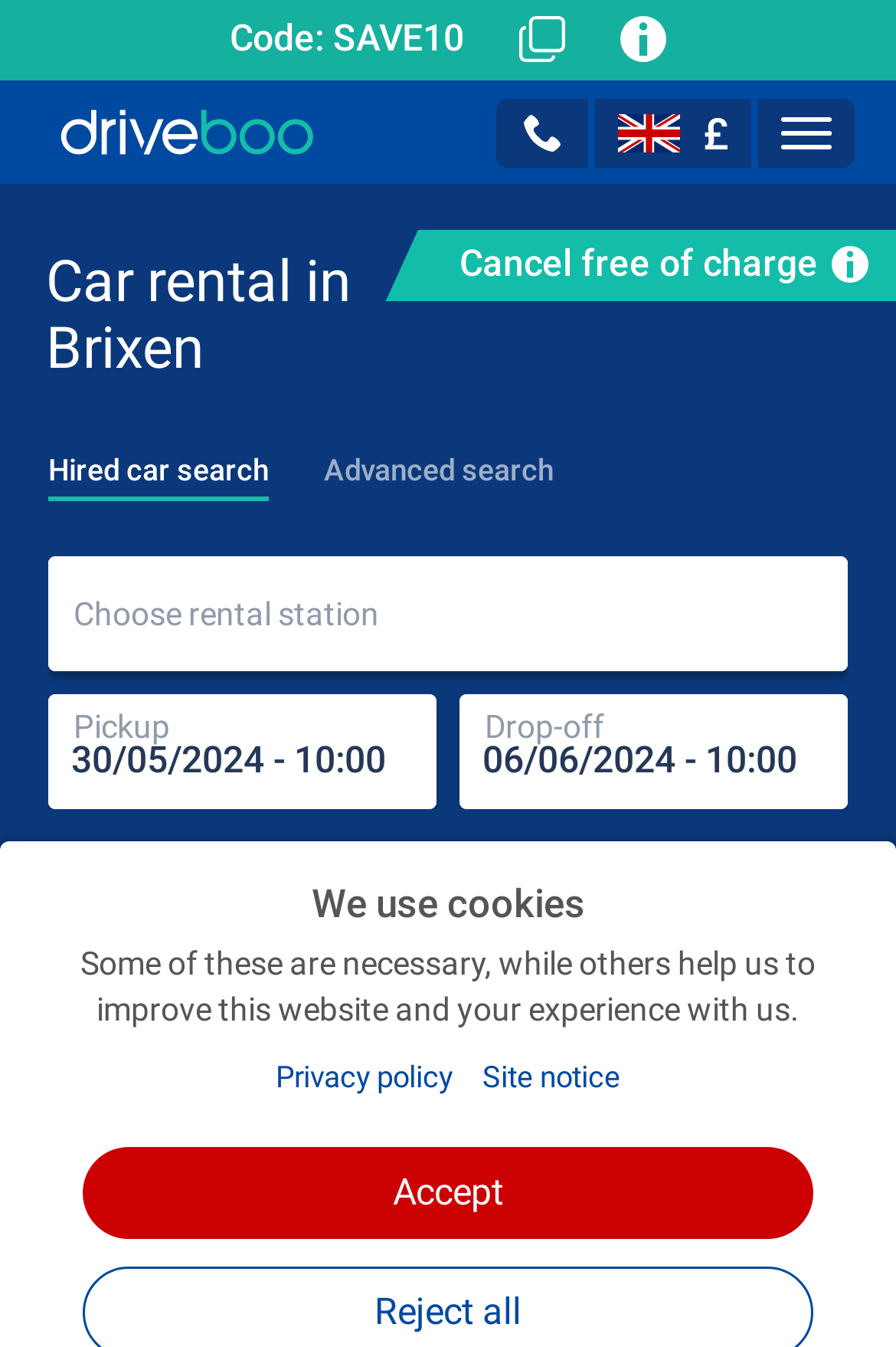Please find the bounding box coordinates for the clickable element needed to perform this instruction: "Contact the service team".

[0.555, 0.073, 0.657, 0.124]